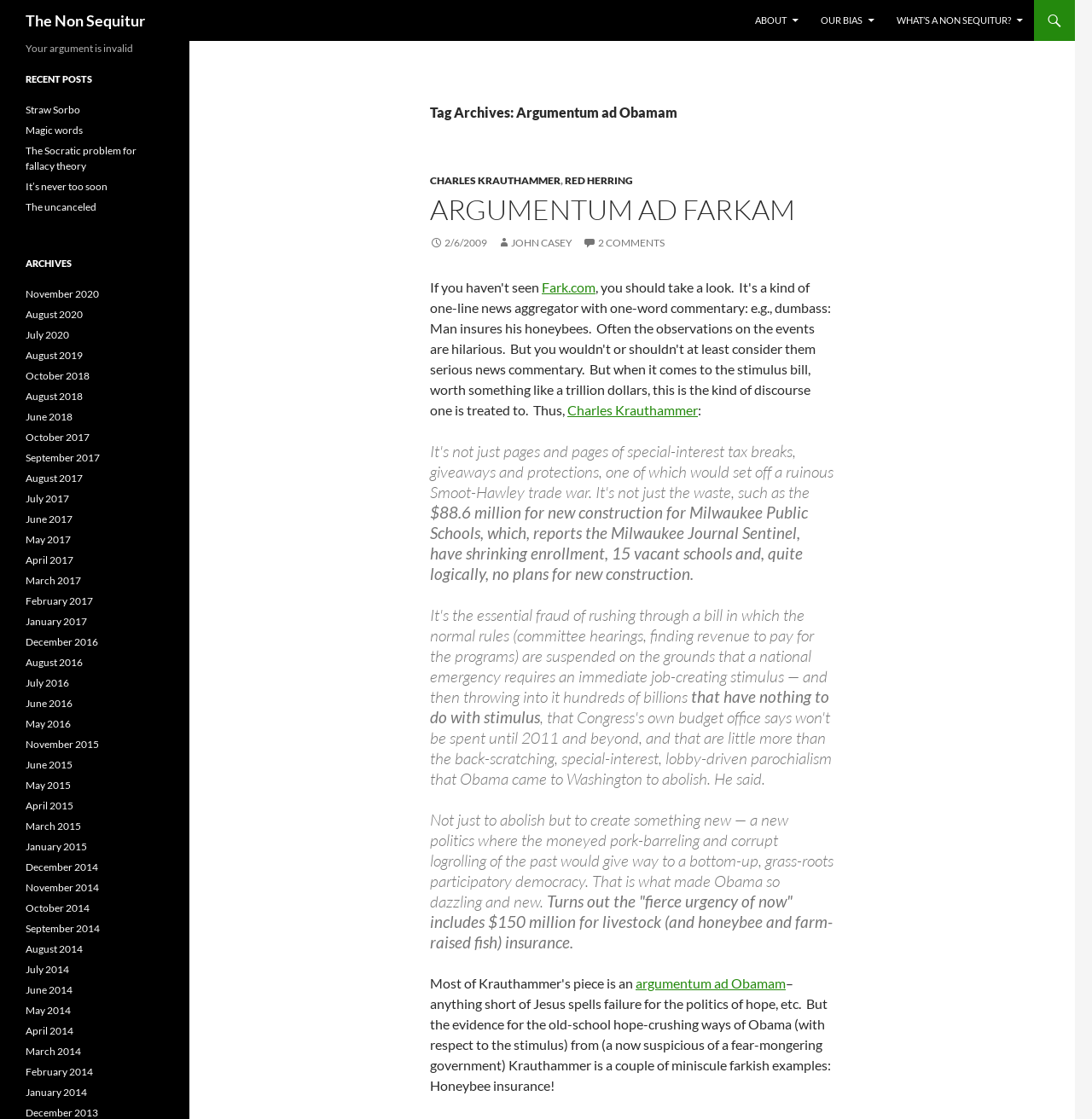What is the topic of the post 'ARGUMENTUM AD FARKAM'?
Give a one-word or short-phrase answer derived from the screenshot.

Stimulus